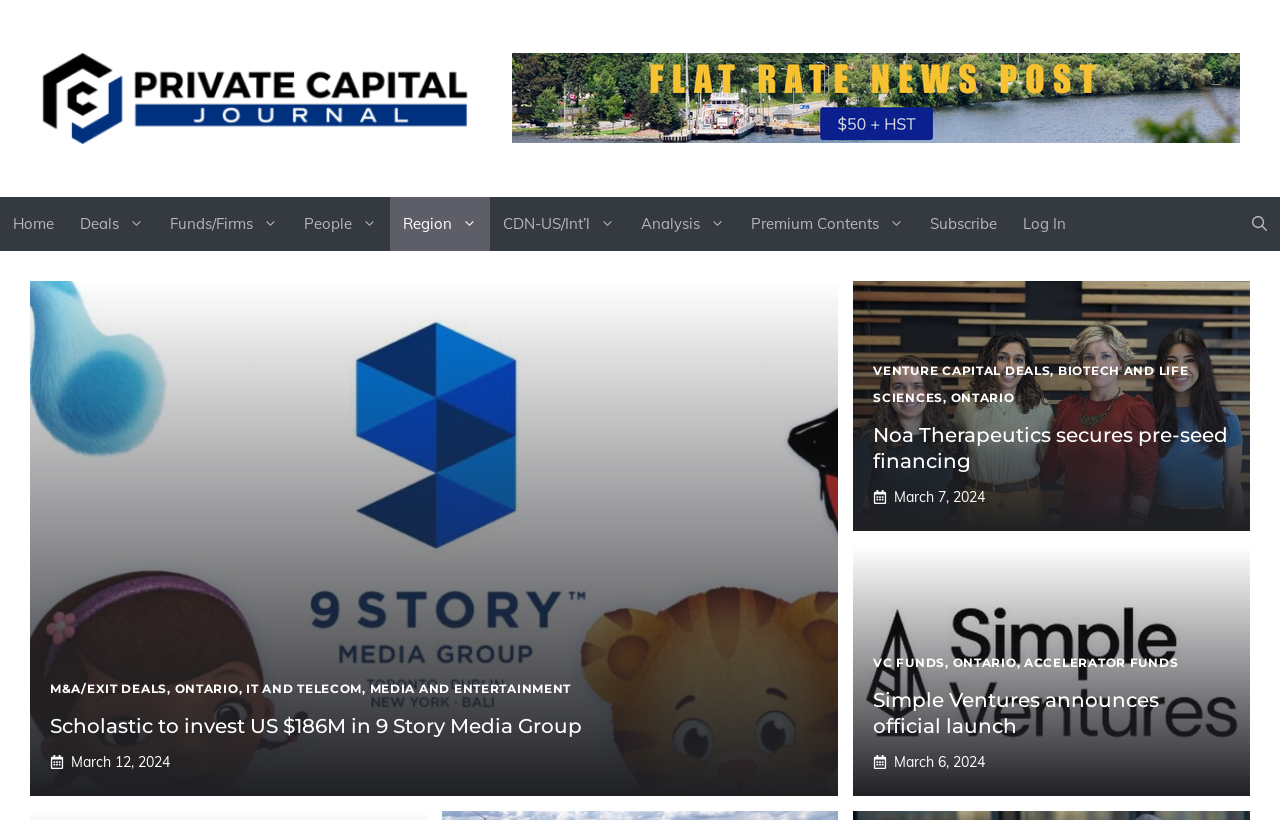Please determine the bounding box coordinates of the section I need to click to accomplish this instruction: "View the 'Noa Therapeutics secures pre-seed financing' article".

[0.682, 0.515, 0.96, 0.576]